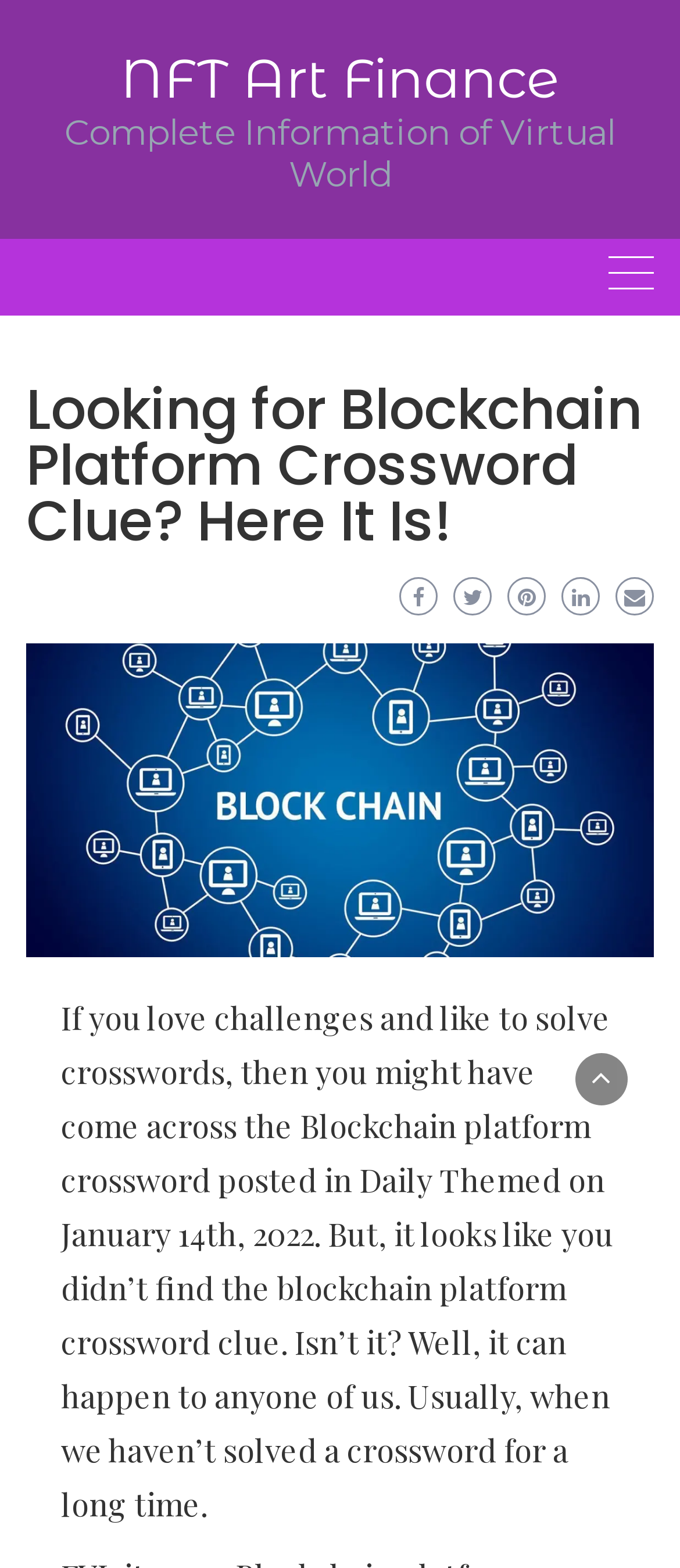What is the topic of the crossword clue?
Please give a detailed and elaborate explanation in response to the question.

Based on the webpage content, specifically the heading 'Looking for Blockchain Platform Crossword Clue? Here It Is!' and the image description 'blockchain platform crossword clue', it is clear that the topic of the crossword clue is related to blockchain platform.